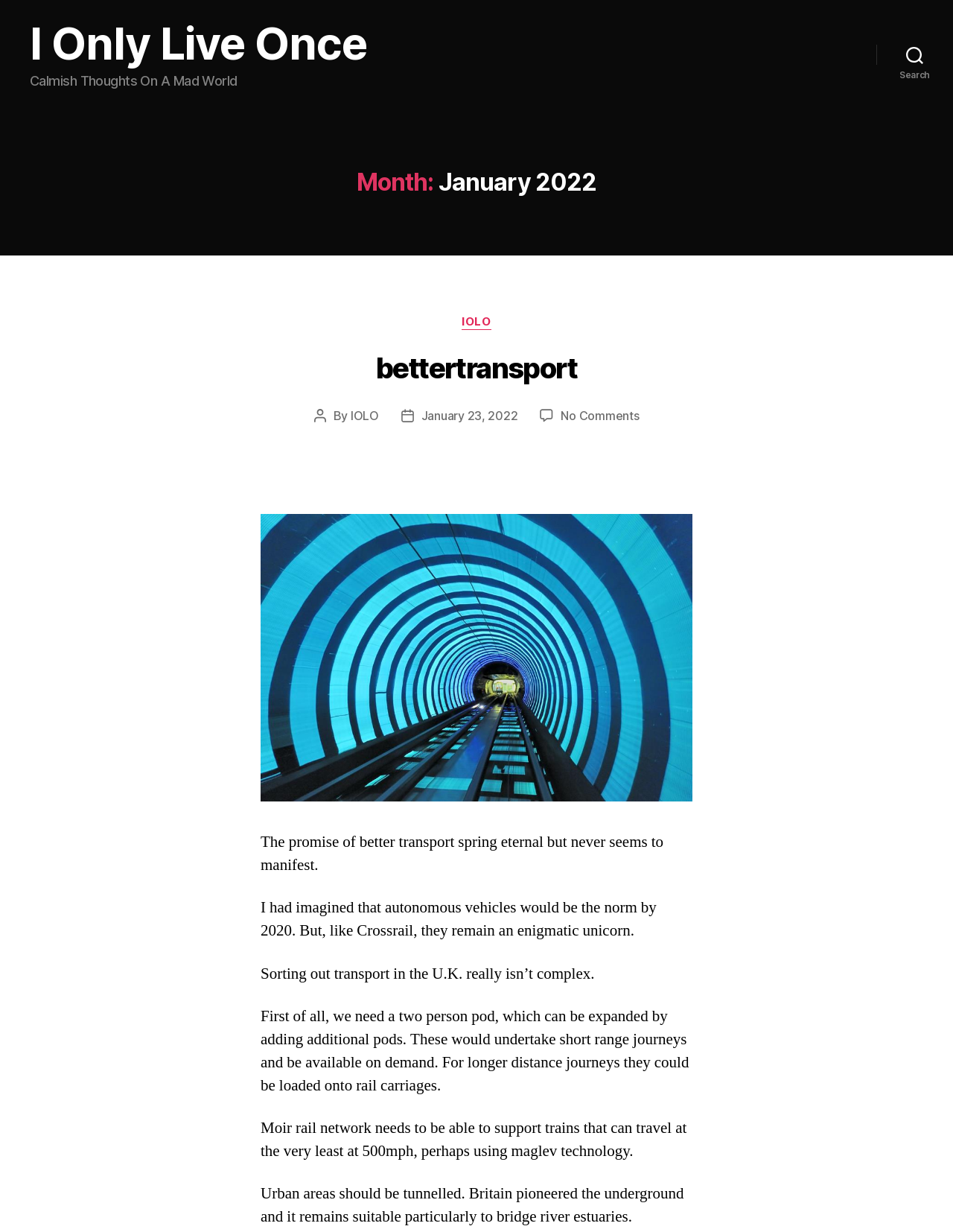What is the name of the blog?
Please utilize the information in the image to give a detailed response to the question.

The name of the blog can be found in the link element with the text 'I Only Live Once' at the top of the page, which suggests that it is the title of the blog.